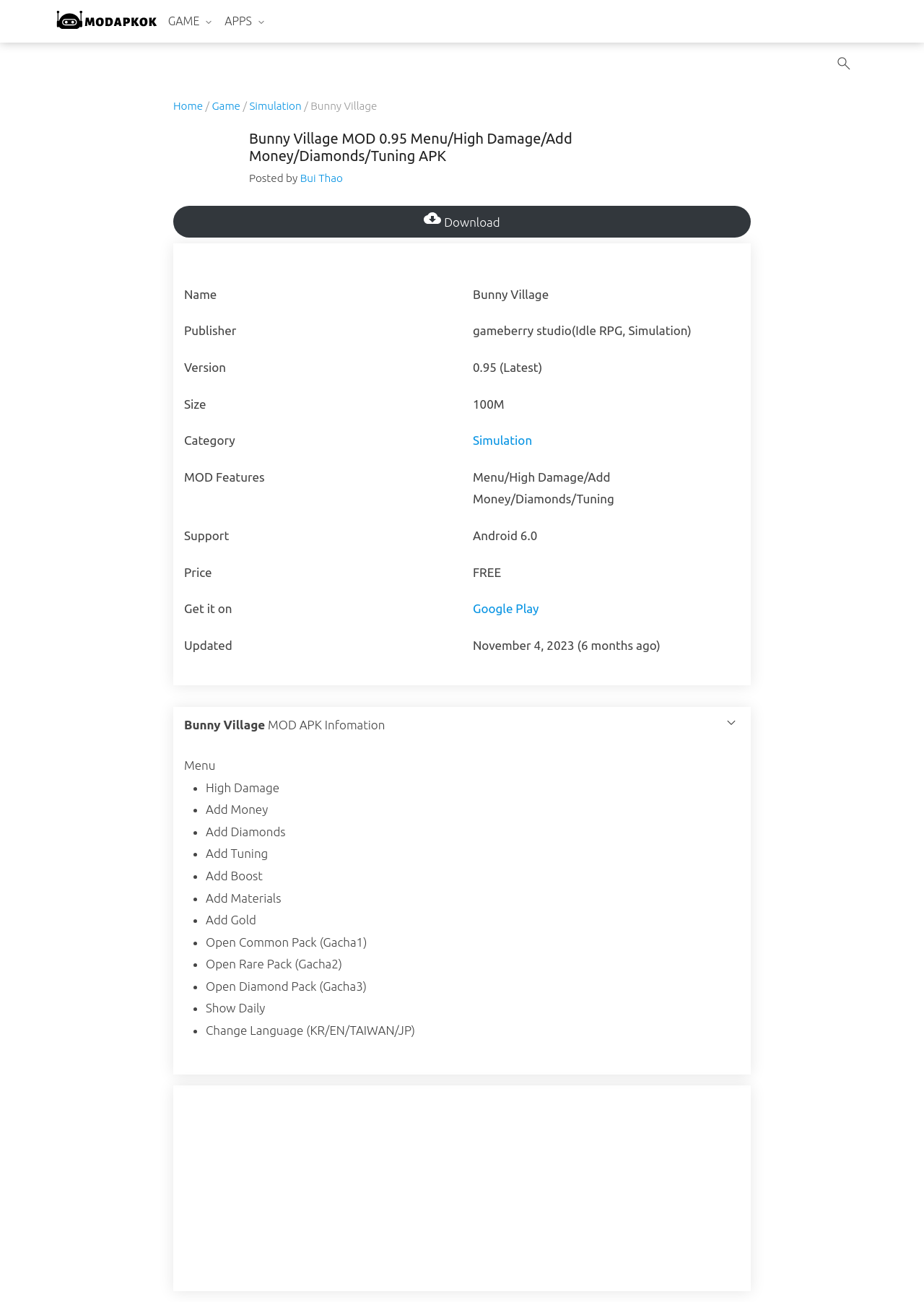Describe in detail what you see on the webpage.

This webpage is about downloading the MOD APK of a game called "Bunny Village" version 0.95. At the top, there is a link to "MODAPKOKIE" with an accompanying image. Below it, there are three links: "GAME", "APPS", and a search bar with a "Home" link, a "Game" link, and a "Simulation" link. 

To the right of the search bar, there is a heading that reads "Bunny Village MOD 0.95 Menu/High Damage/Add Money/Diamonds/Tuning APK" with an image of "Bunny Village" below it. The image is positioned above a table that displays information about the game, including its name, publisher, version, size, category, MOD features, support, price, and update date.

Below the table, there is a section that describes the MOD APK features, which include menu, high damage, add money, add diamonds, add tuning, and more. Each feature is listed with a bullet point. 

On the right side of the page, there is a "Download" link with an accompanying image.